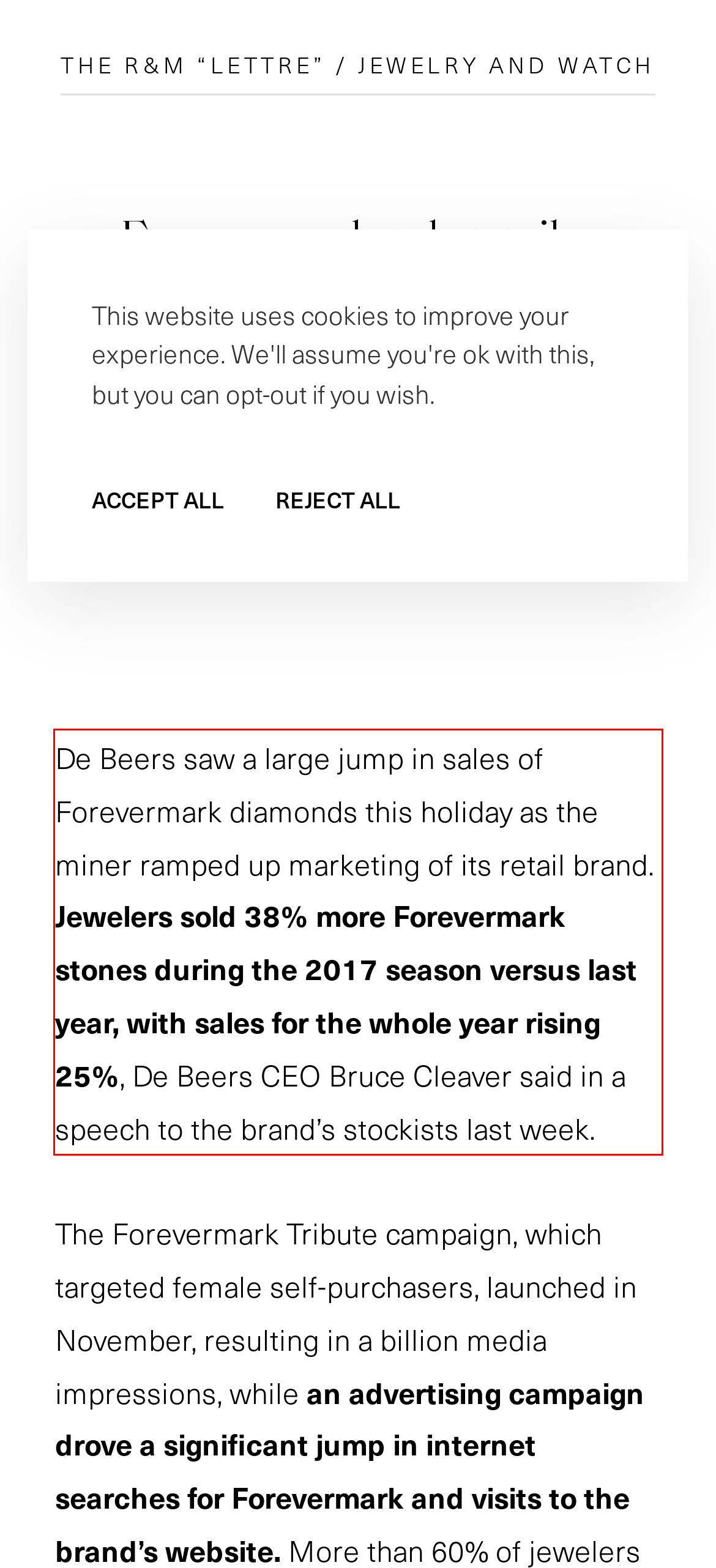Within the screenshot of the webpage, locate the red bounding box and use OCR to identify and provide the text content inside it.

De Beers saw a large jump in sales of Forevermark diamonds this holiday as the miner ramped up marketing of its retail brand. Jewelers sold 38% more Forevermark stones during the 2017 season versus last year, with sales for the whole year rising 25%, De Beers CEO Bruce Cleaver said in a speech to the brand’s stockists last week.